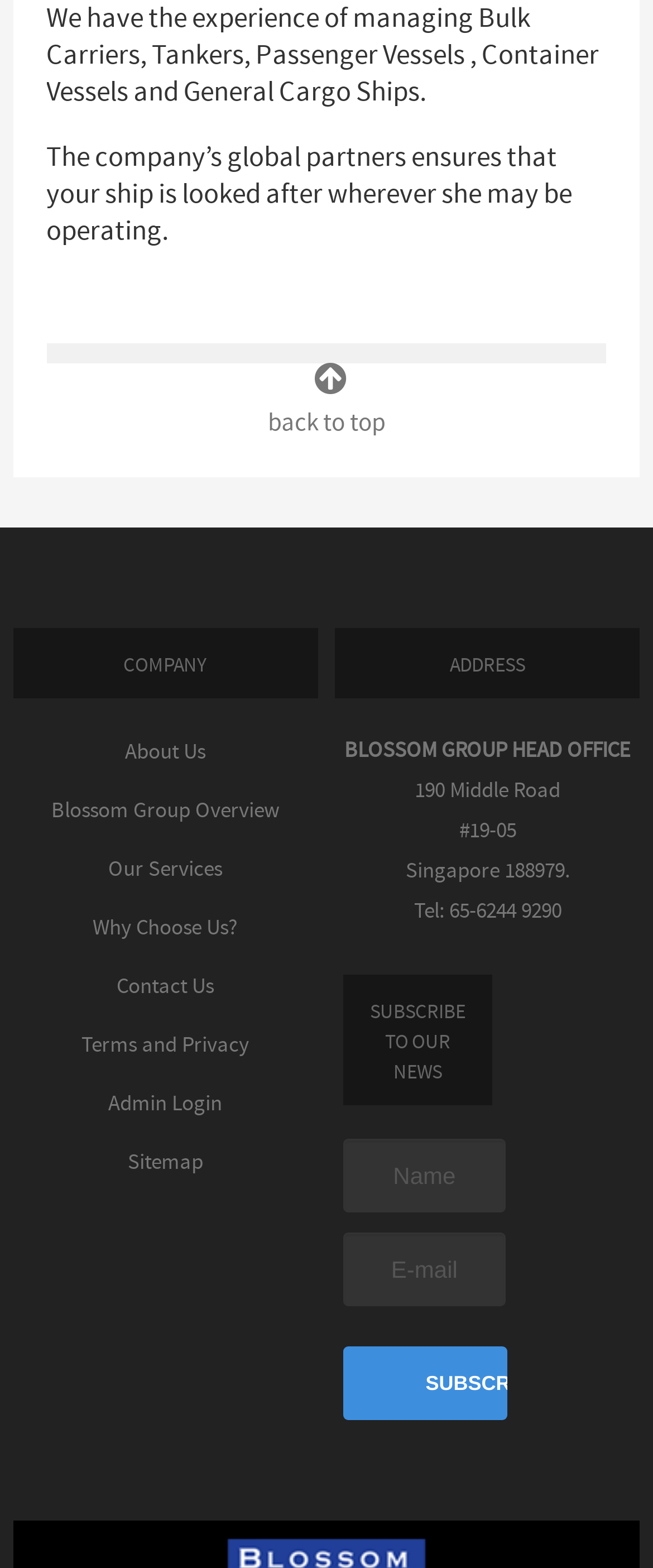Please determine the bounding box coordinates of the element's region to click for the following instruction: "View 'Terms and Privacy'".

[0.125, 0.659, 0.382, 0.675]